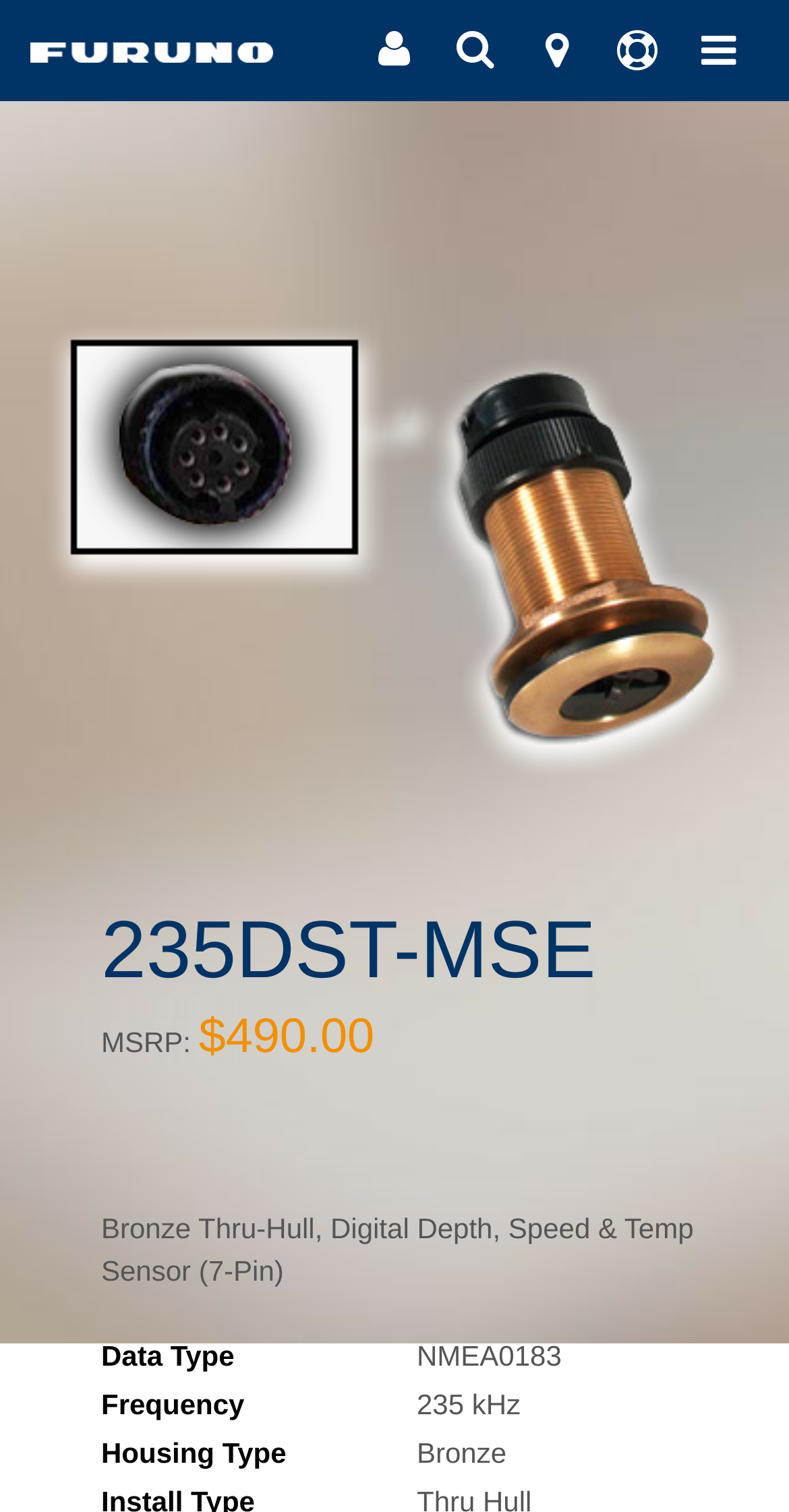Produce an extensive caption that describes everything on the webpage.

The webpage appears to be a product page for a marine sensor, specifically the 235DST-MSE model. At the top left of the page, there is a link. On the top right, there are several buttons and links, including a button with a search icon, a link with a bell icon, a link with a star icon, and a button with a cart icon, arranged horizontally.

Below these elements, there is a large image of the product, taking up most of the width of the page. The image is centered and spans from the top to about the middle of the page.

Below the image, there is a heading that displays the product name, "235DST-MSE". To the right of the heading, there is a section that displays the product's MSRP, "$490.00". 

Underneath, there is a paragraph of text that describes the product as a "Bronze Thru-Hull, Digital Depth, Speed & Temp Sensor (7-Pin)". 

Further down, there are several sections that display the product's specifications, including "Data Type", "Frequency", and "Housing Type", each with corresponding values such as "NMEA0183", "235 kHz", and "Bronze", respectively. These sections are arranged vertically, with the labels on the left and the values on the right.